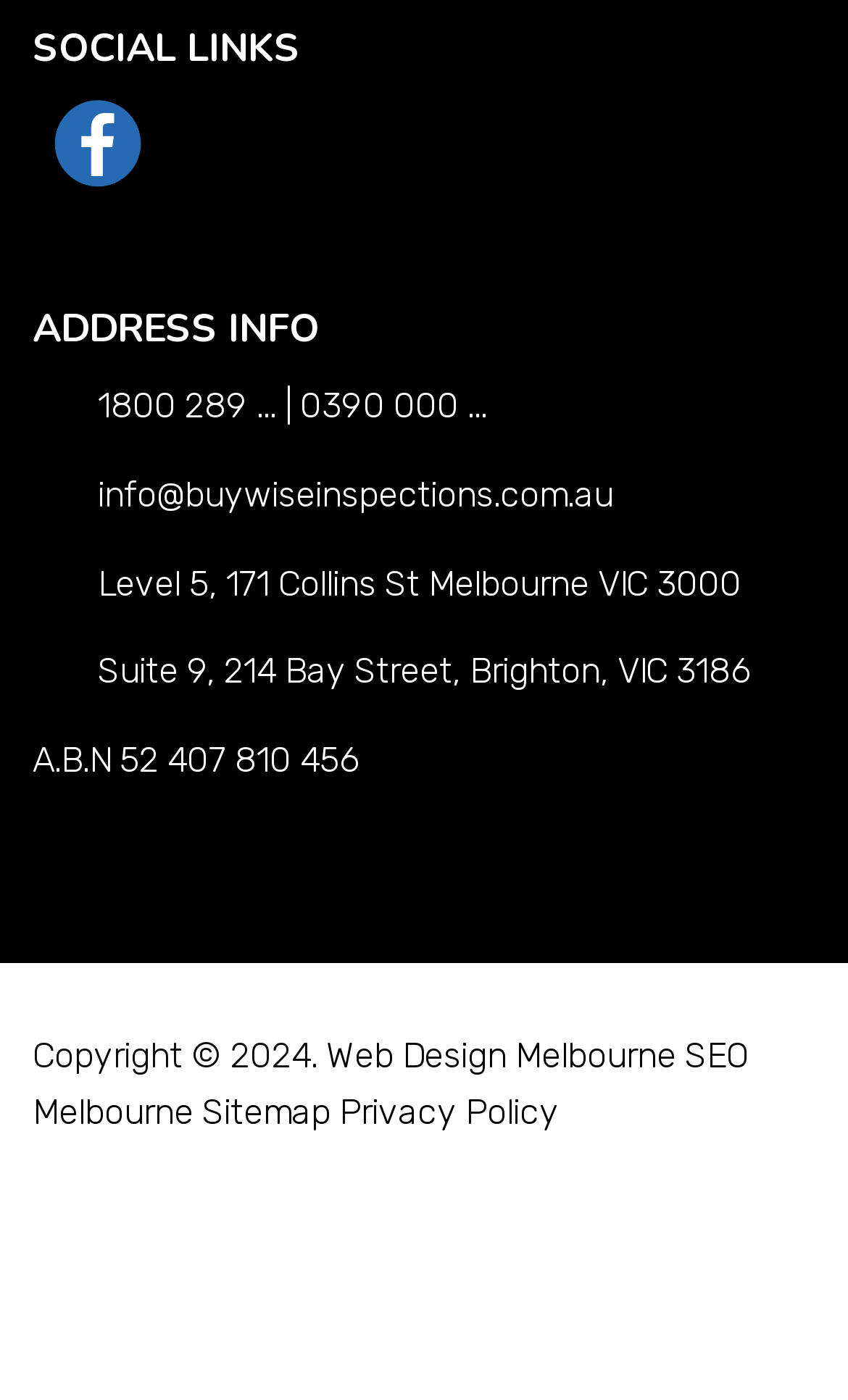Locate the bounding box coordinates of the element that should be clicked to execute the following instruction: "View Facebook page".

[0.038, 0.071, 0.192, 0.133]